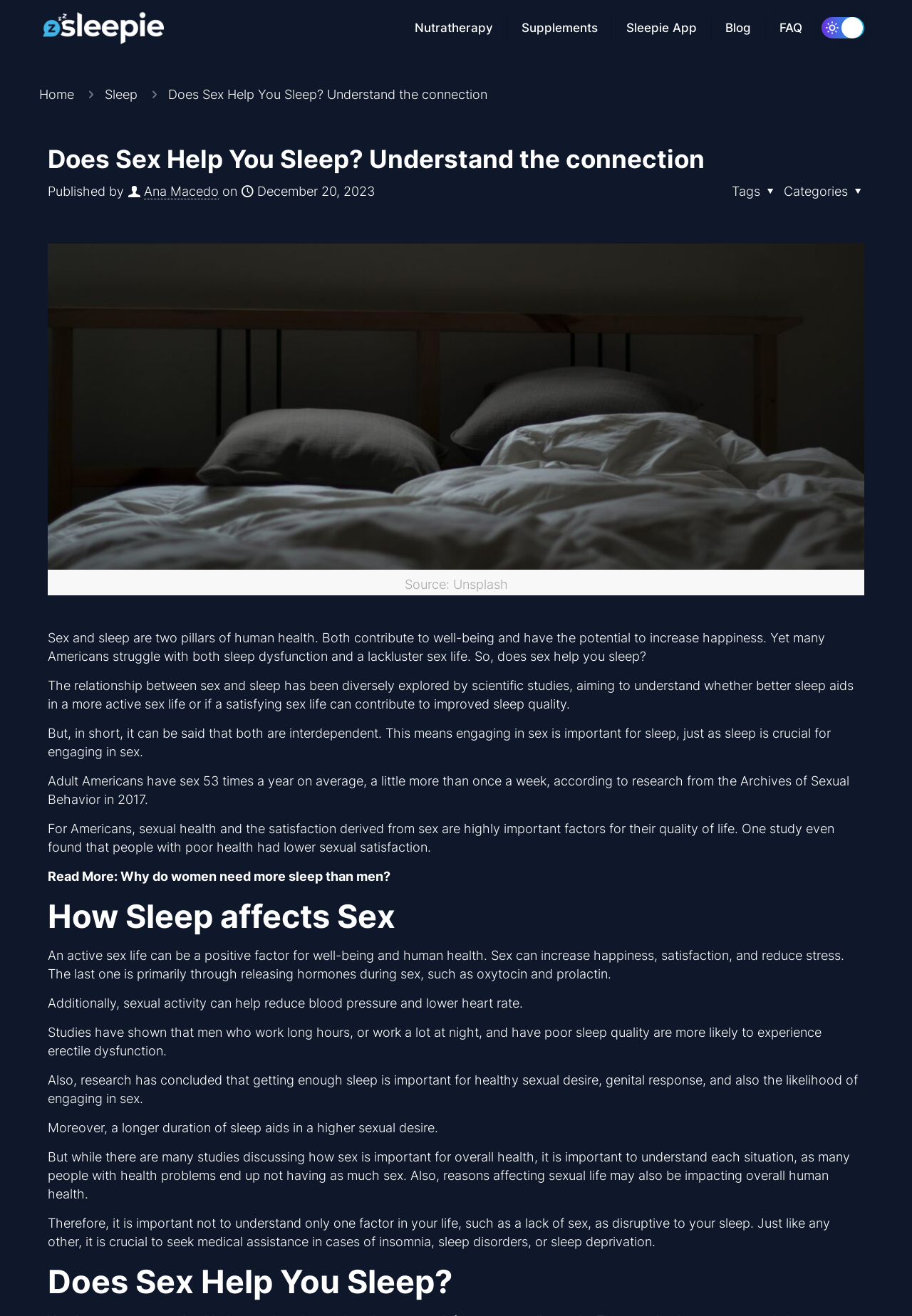Please determine the bounding box coordinates of the area that needs to be clicked to complete this task: 'Learn about 'Good To Know''. The coordinates must be four float numbers between 0 and 1, formatted as [left, top, right, bottom].

None